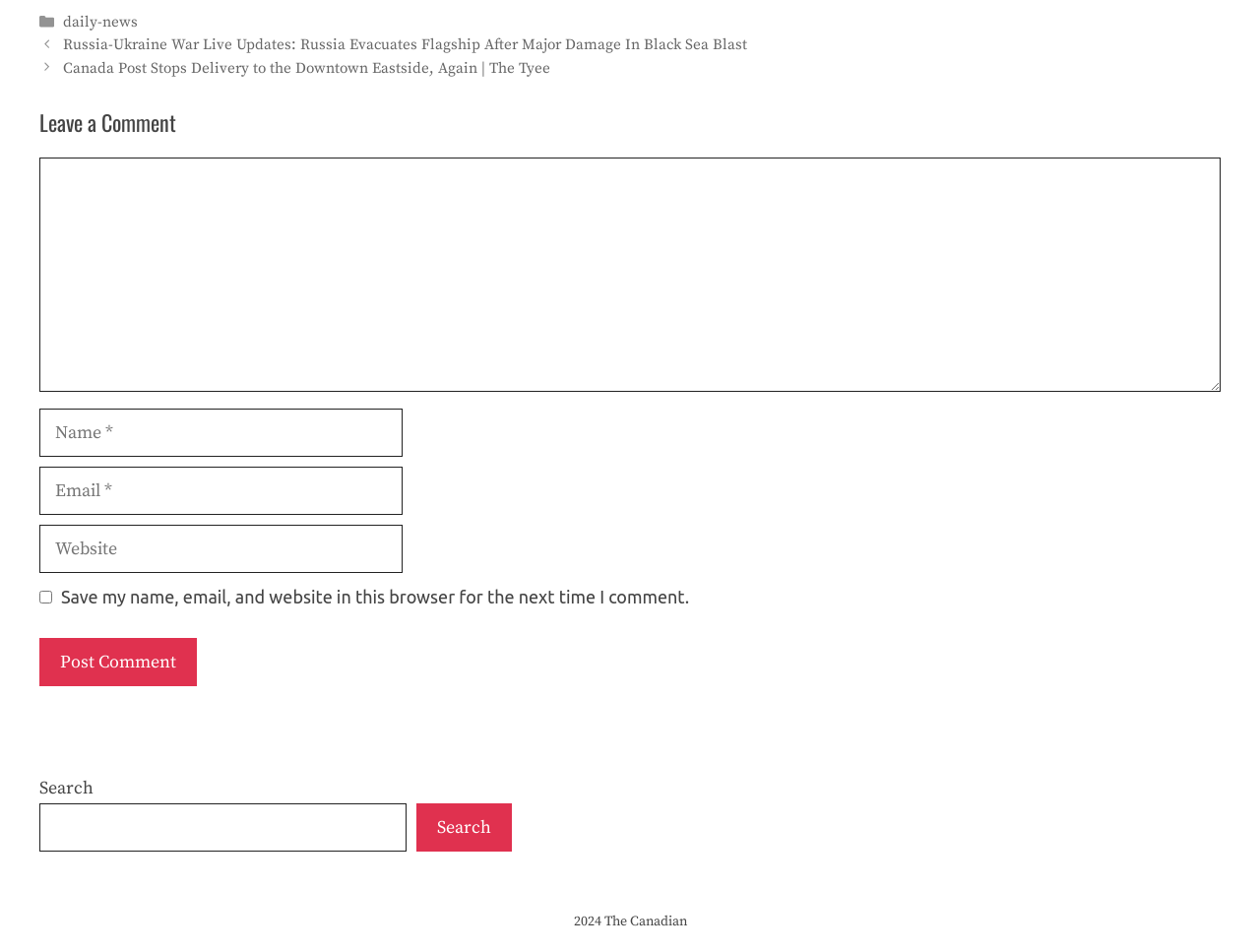Using the element description provided, determine the bounding box coordinates in the format (top-left x, top-left y, bottom-right x, bottom-right y). Ensure that all values are floating point numbers between 0 and 1. Element description: parent_node: Comment name="url" placeholder="Website"

[0.031, 0.552, 0.32, 0.602]